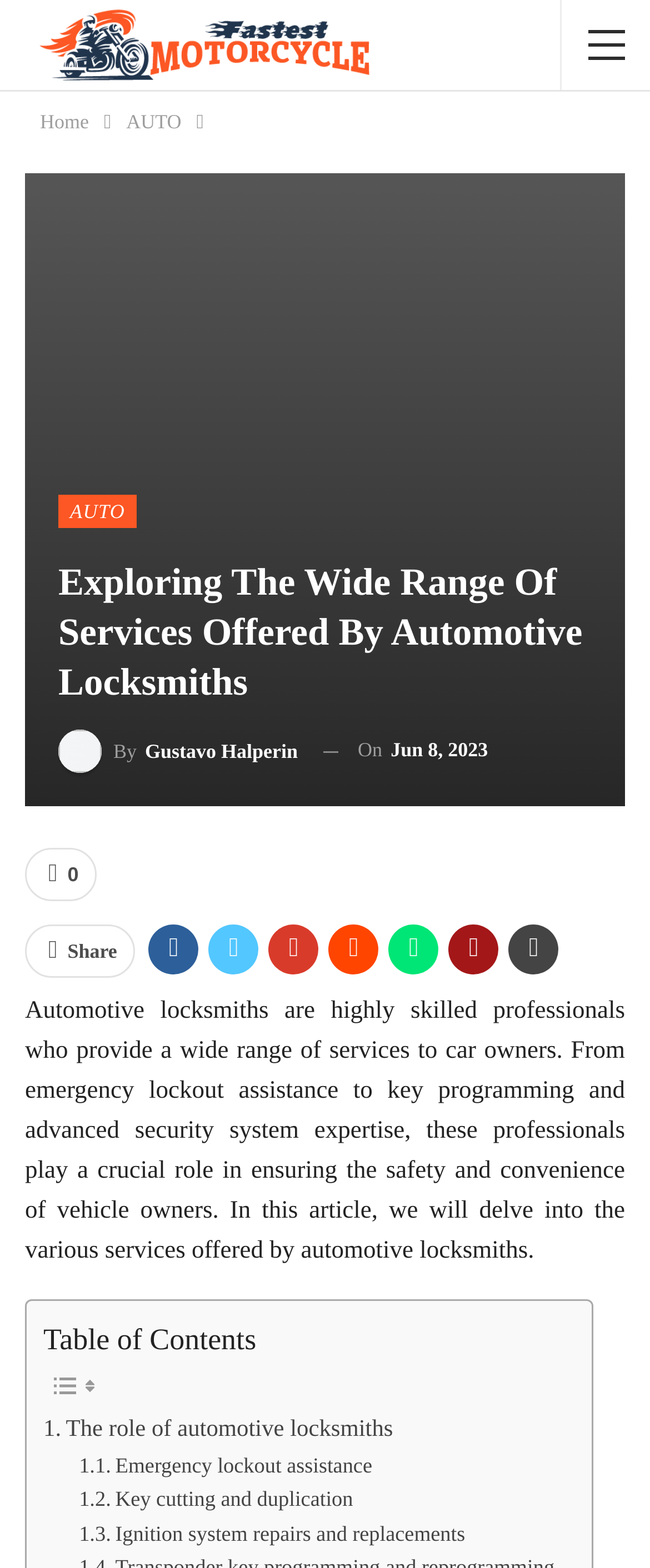Determine the bounding box of the UI component based on this description: "AR Communities". The bounding box coordinates should be four float values between 0 and 1, i.e., [left, top, right, bottom].

None